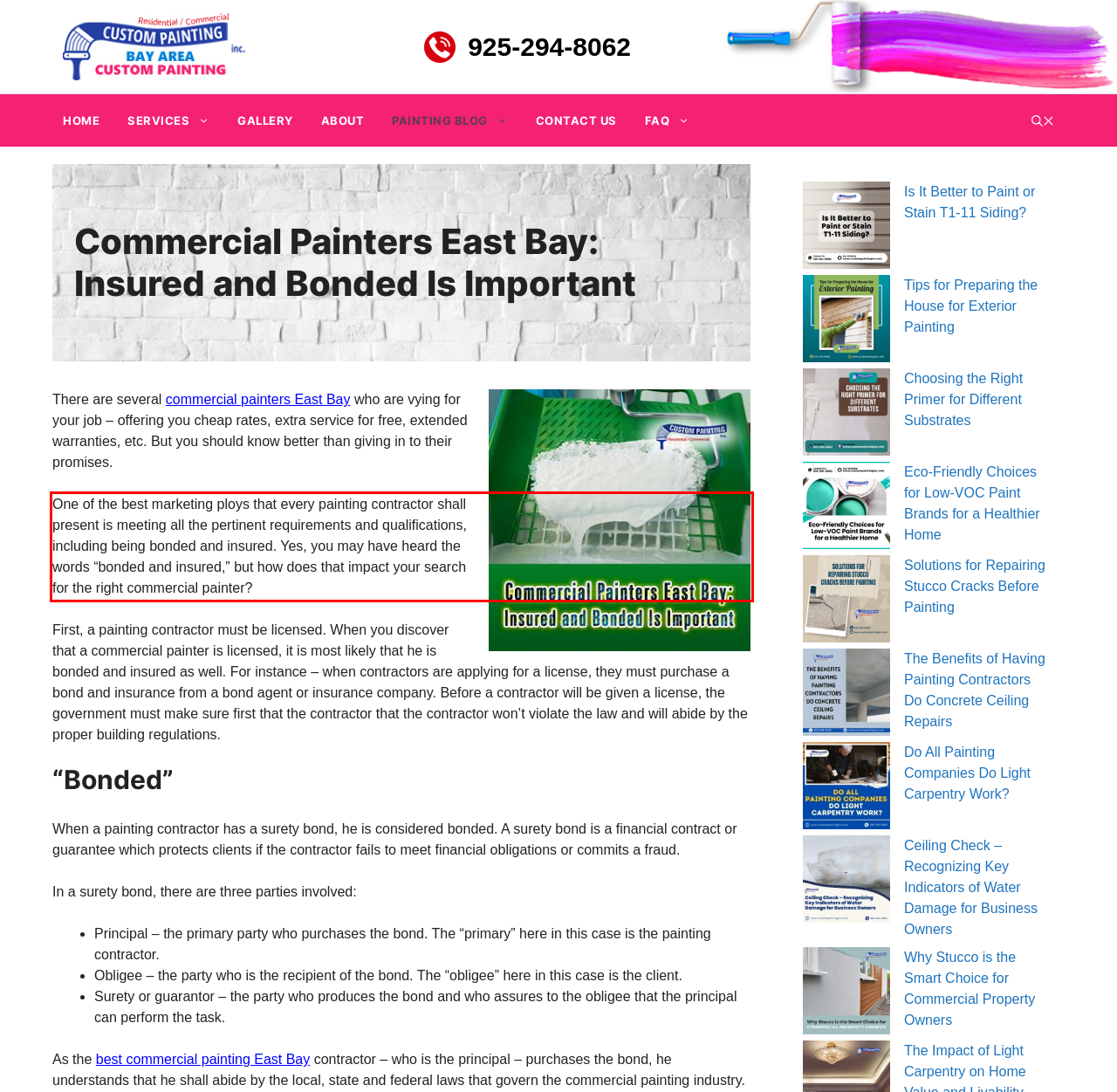Extract and provide the text found inside the red rectangle in the screenshot of the webpage.

One of the best marketing ploys that every painting contractor shall present is meeting all the pertinent requirements and qualifications, including being bonded and insured. Yes, you may have heard the words “bonded and insured,” but how does that impact your search for the right commercial painter?